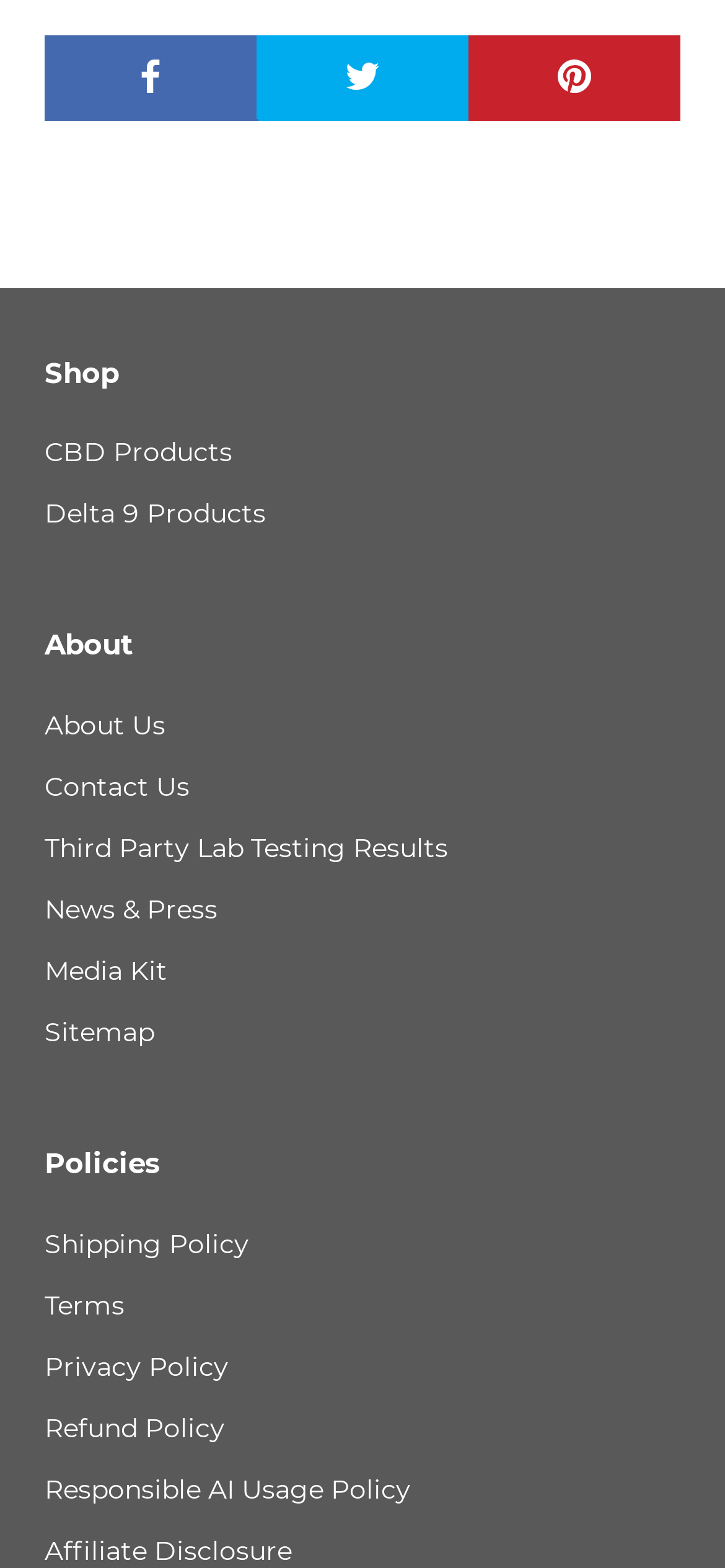What is the second link in the top navigation?
Based on the image, provide a one-word or brief-phrase response.

Delta 9 Products